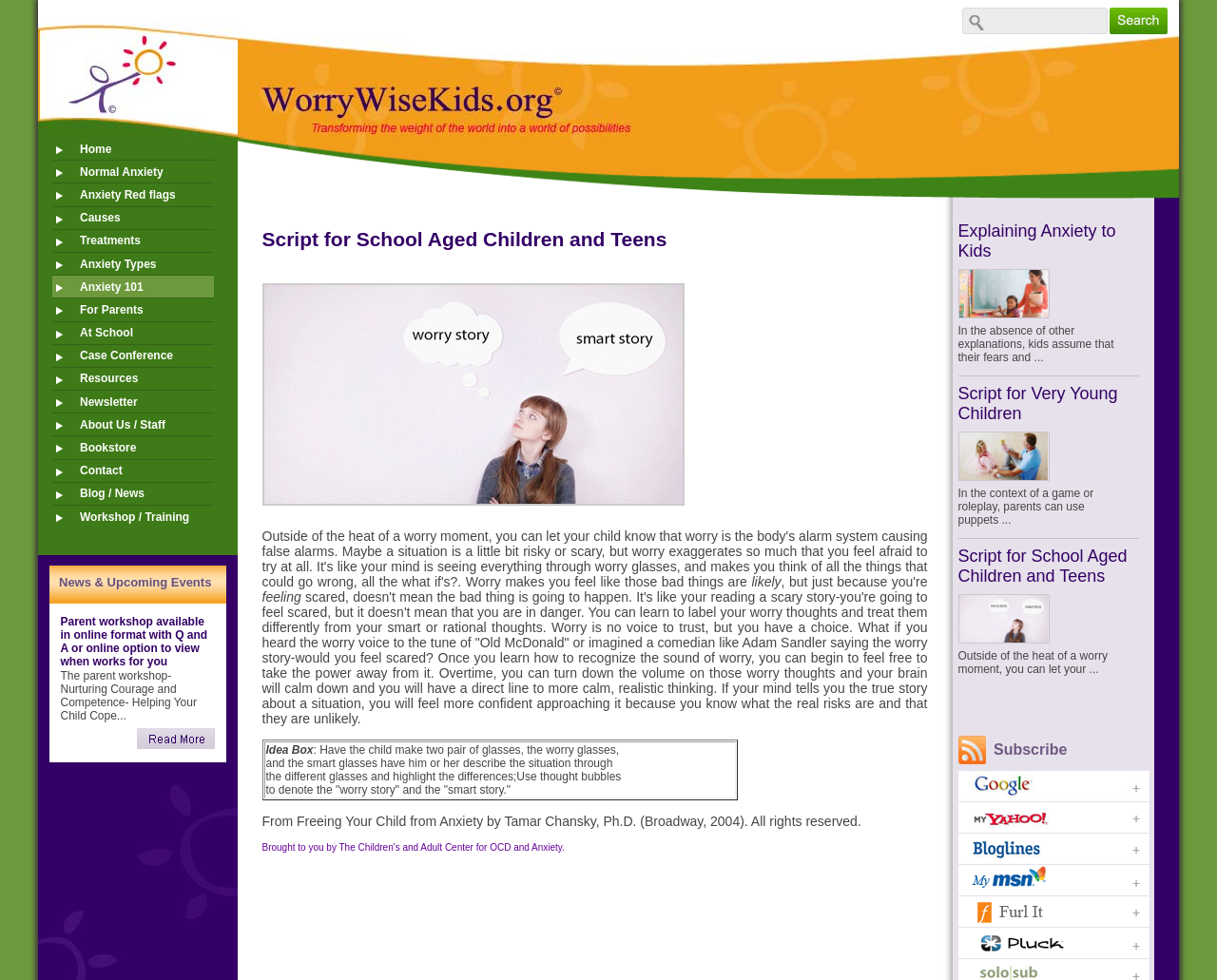Highlight the bounding box coordinates of the region I should click on to meet the following instruction: "Click the 'Explaining Anxiety to Kids' link".

[0.787, 0.226, 0.917, 0.266]